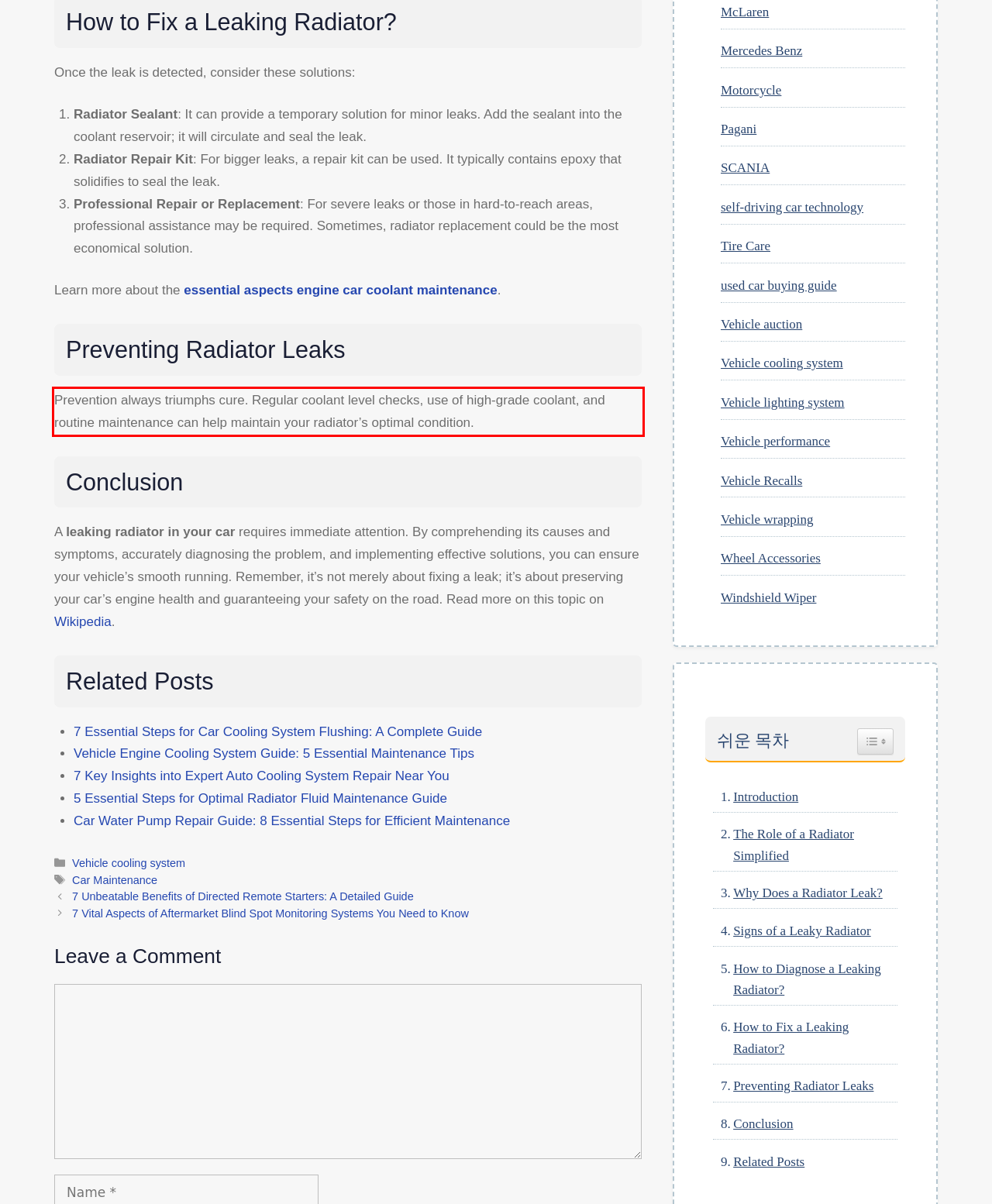Please take the screenshot of the webpage, find the red bounding box, and generate the text content that is within this red bounding box.

Prevention always triumphs cure. Regular coolant level checks, use of high-grade coolant, and routine maintenance can help maintain your radiator’s optimal condition.